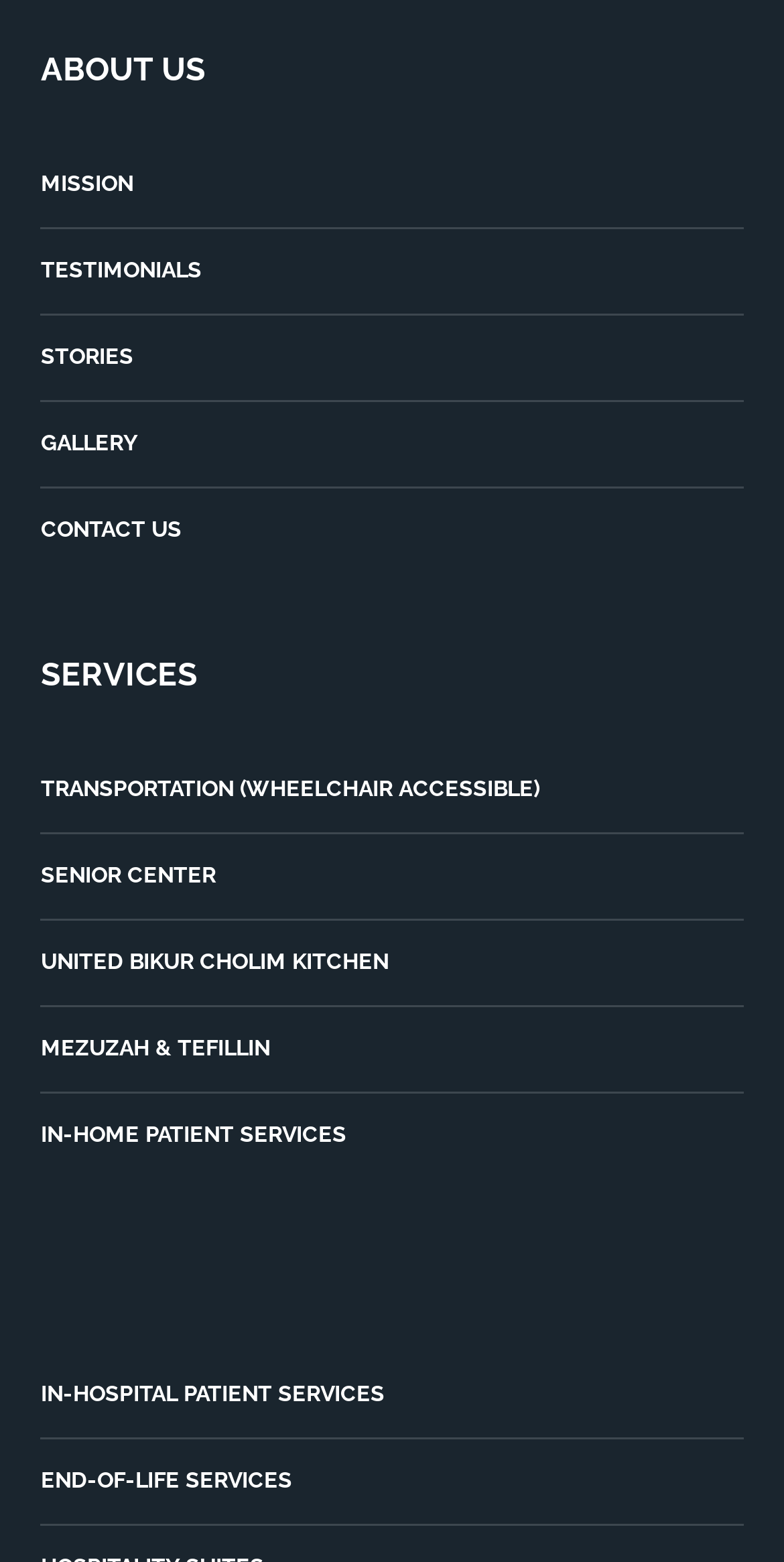Predict the bounding box of the UI element based on the description: "In-Hospital Patient Services". The coordinates should be four float numbers between 0 and 1, formatted as [left, top, right, bottom].

[0.052, 0.866, 0.948, 0.921]